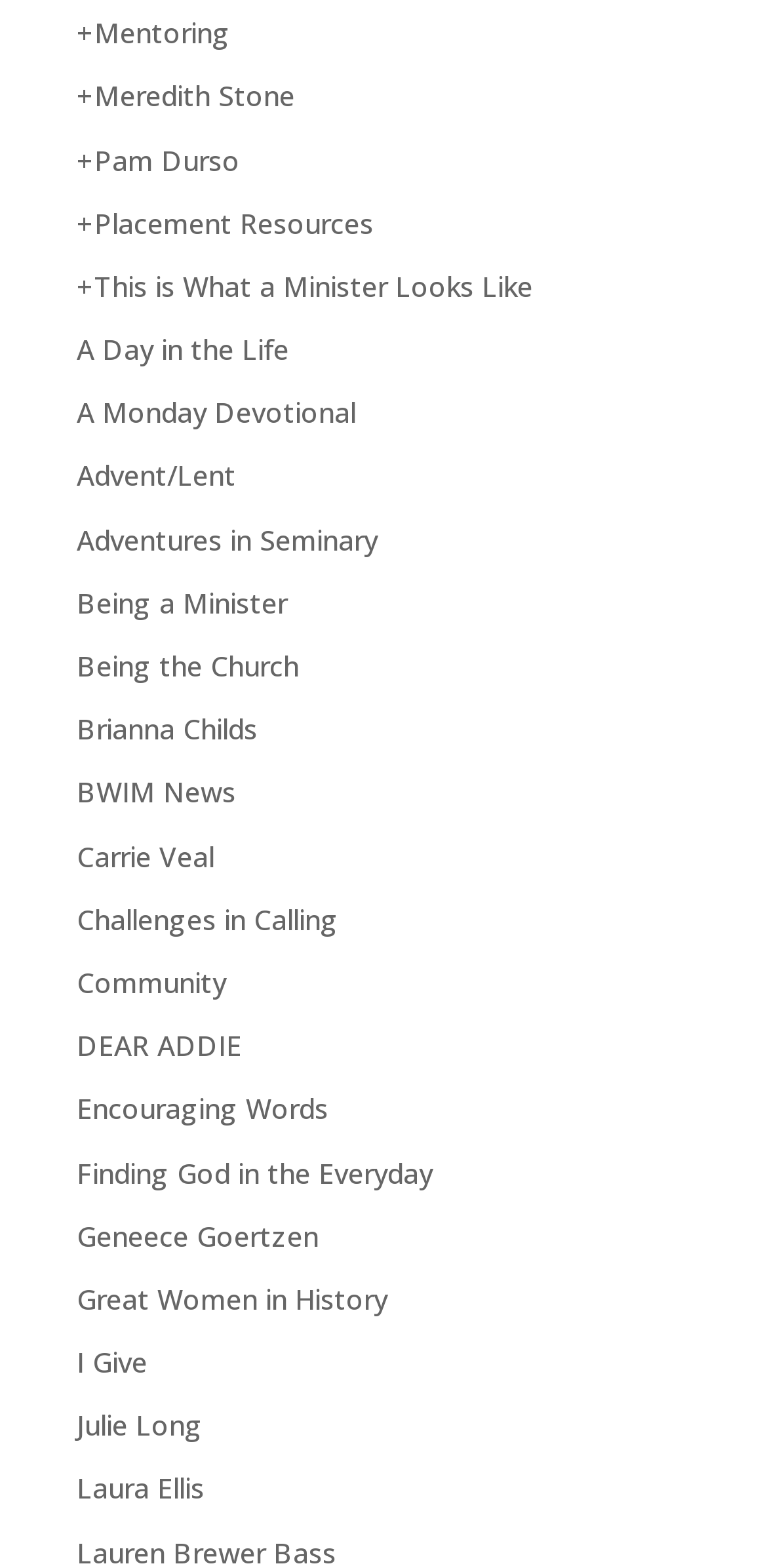Pinpoint the bounding box coordinates of the clickable area needed to execute the instruction: "Click on Mentoring". The coordinates should be specified as four float numbers between 0 and 1, i.e., [left, top, right, bottom].

[0.1, 0.009, 0.3, 0.033]